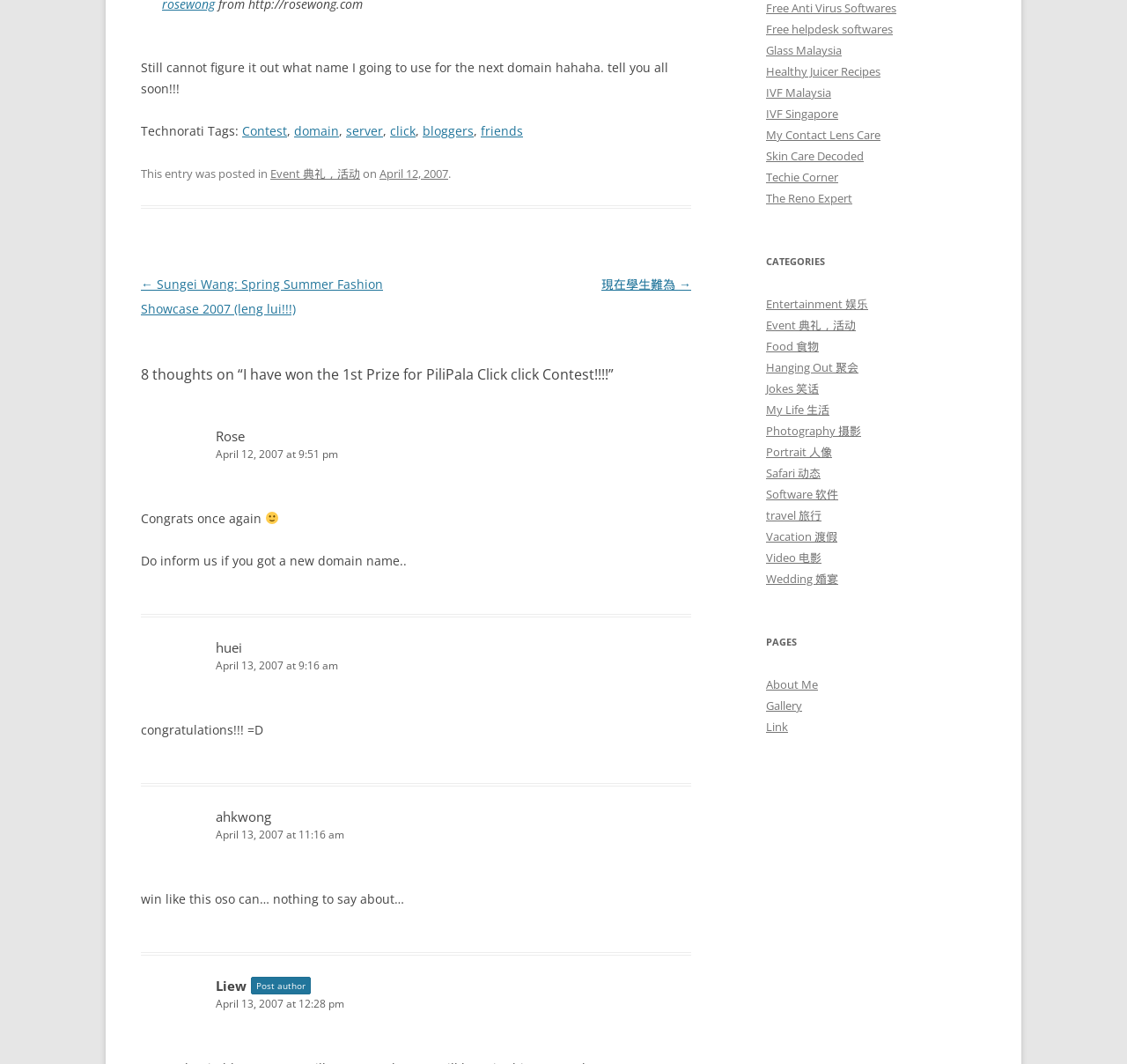Based on the element description: "Hanging Out 聚会", identify the bounding box coordinates for this UI element. The coordinates must be four float numbers between 0 and 1, listed as [left, top, right, bottom].

[0.68, 0.338, 0.762, 0.353]